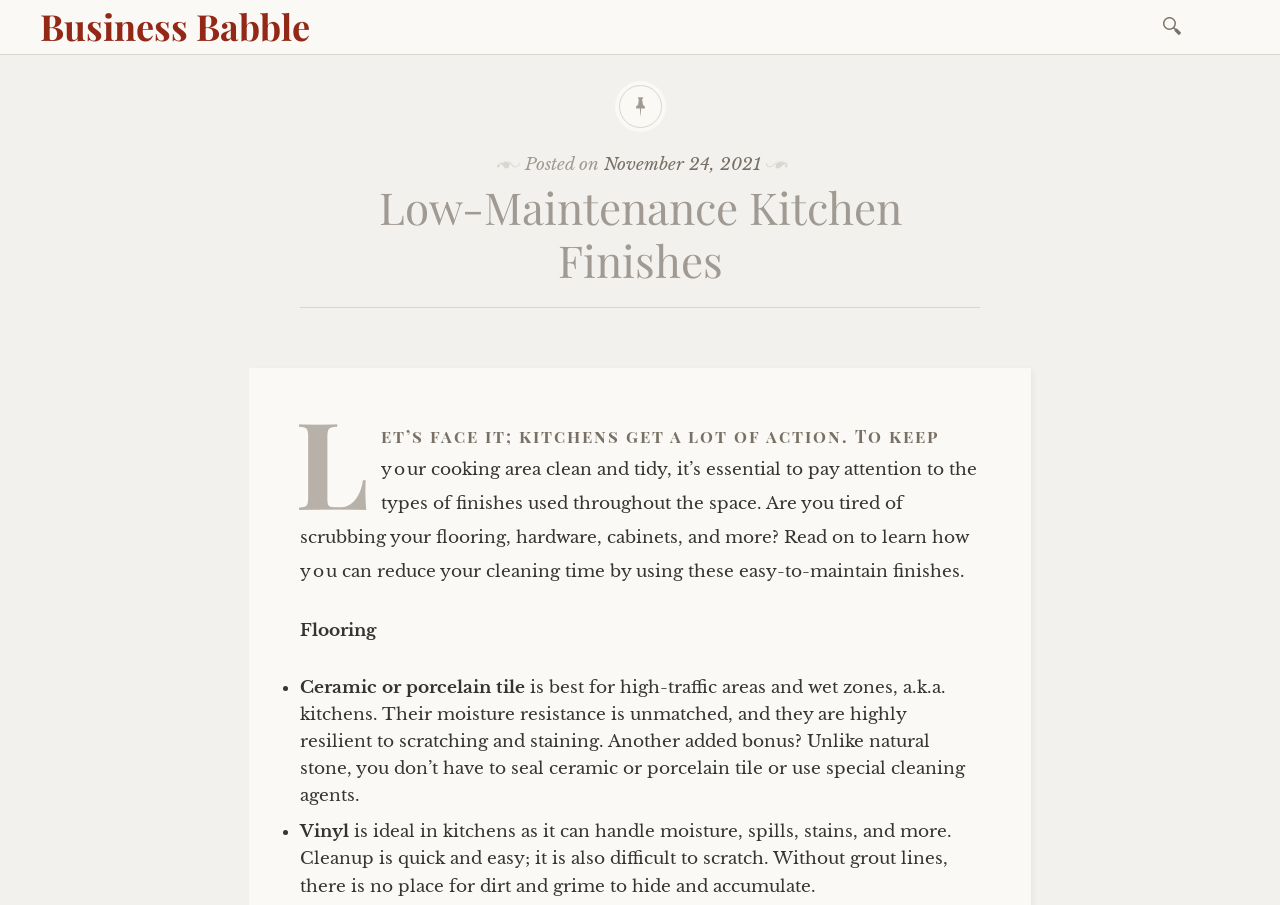Identify the bounding box coordinates for the UI element described as: "Business Babble".

[0.031, 0.002, 0.242, 0.055]